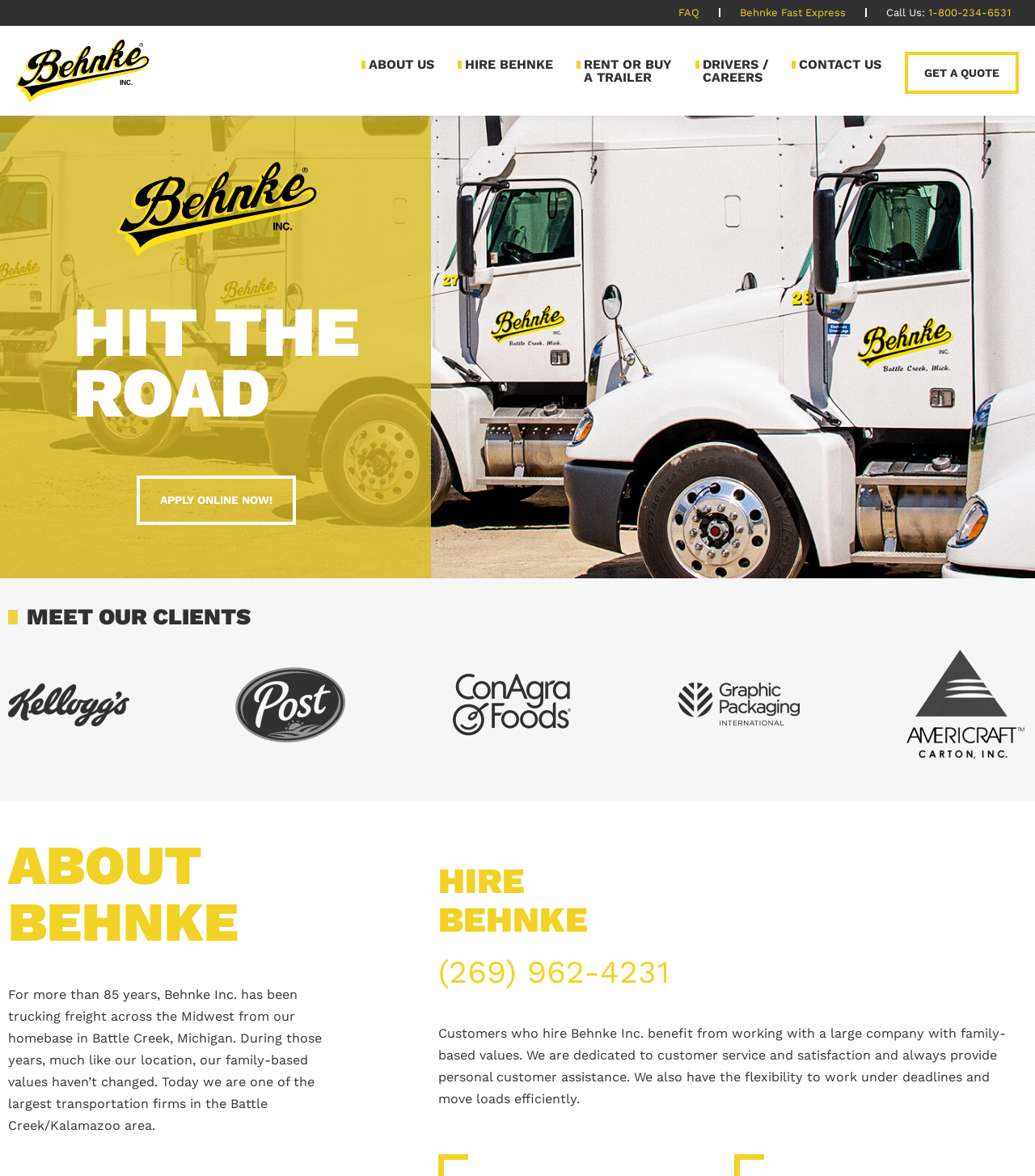Based on the visual content of the image, answer the question thoroughly: How many years has the company been in business?

I found this information by reading the StaticText element that says 'For more than 85 years, Behnke Inc. has been trucking freight across the Midwest from our homebase in Battle Creek, Michigan.'